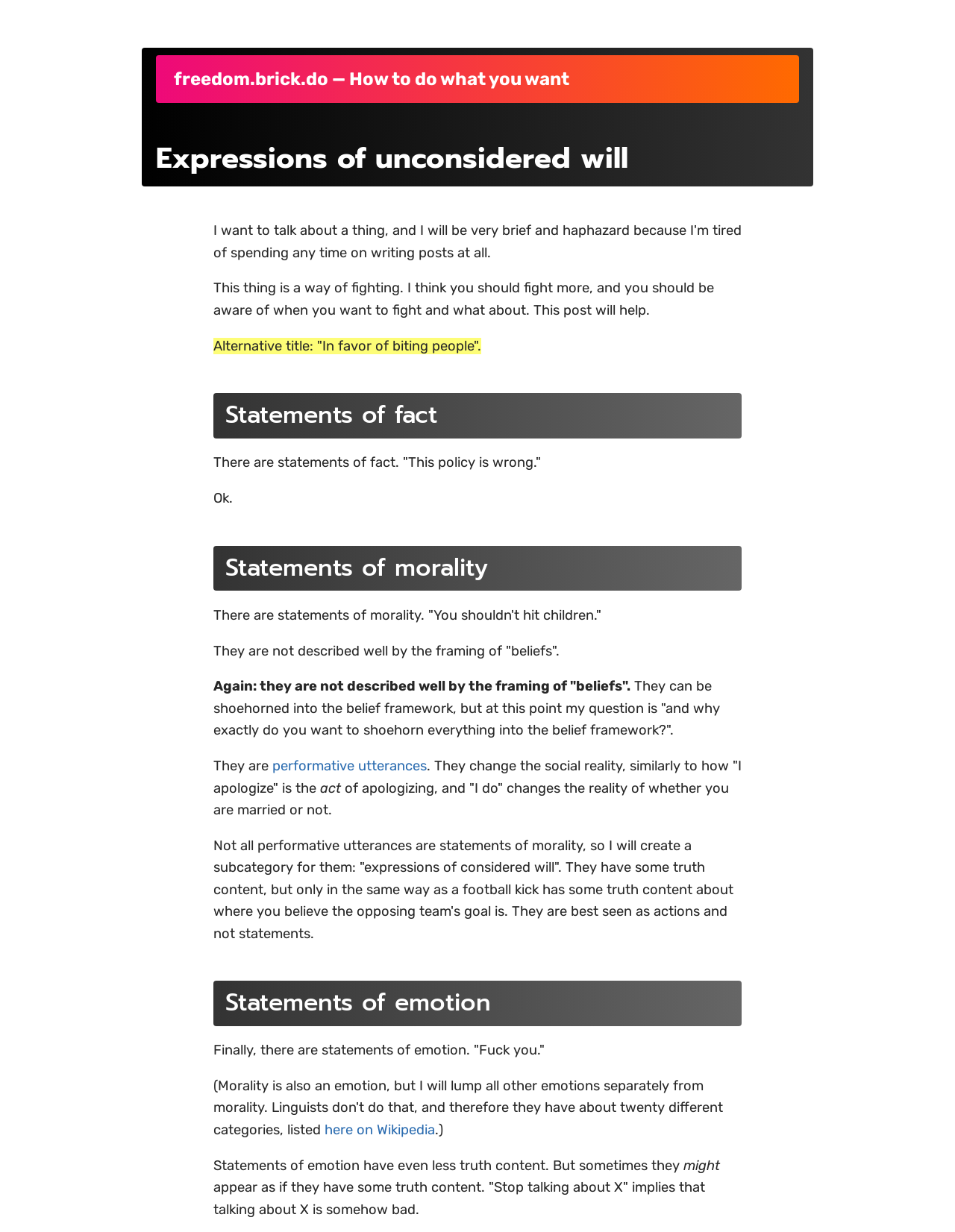Determine the main heading of the webpage and generate its text.

Expressions of unconsidered will